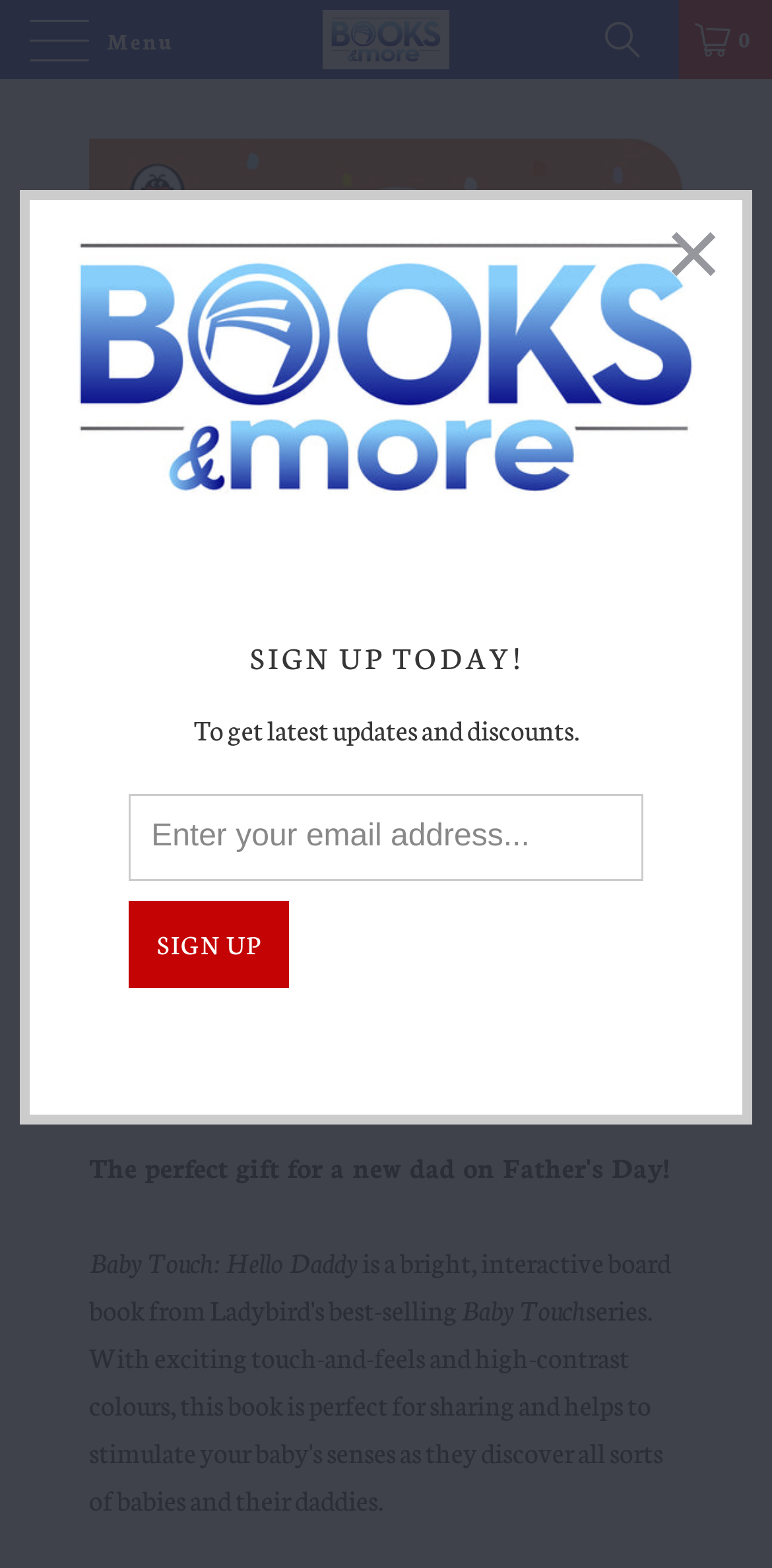Please give a short response to the question using one word or a phrase:
How many images are there below the book title?

4